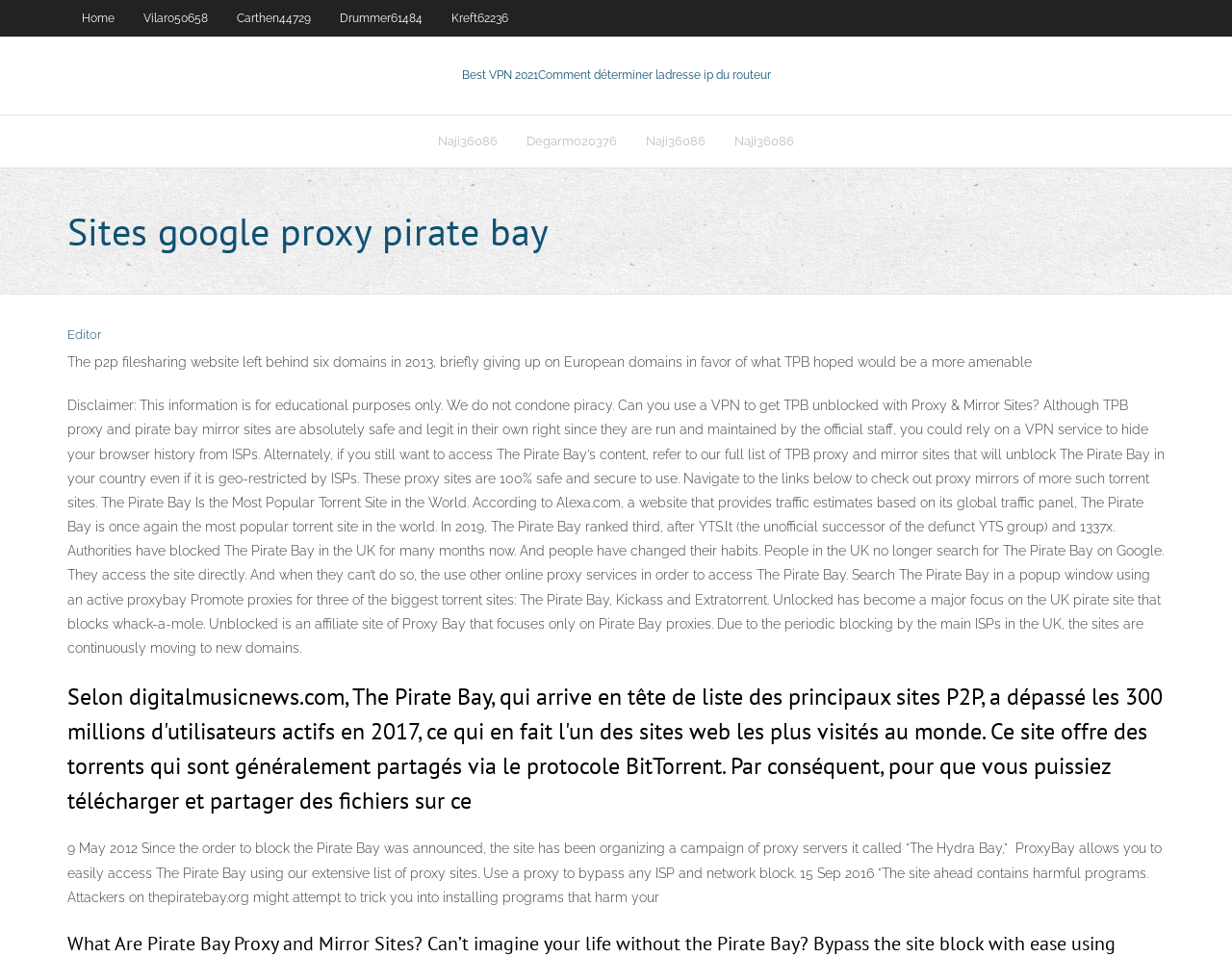Please find the bounding box coordinates of the element that must be clicked to perform the given instruction: "Read the article 'Hours After DeWine Names New Health Director, Candidate Declines Position'". The coordinates should be four float numbers from 0 to 1, i.e., [left, top, right, bottom].

None